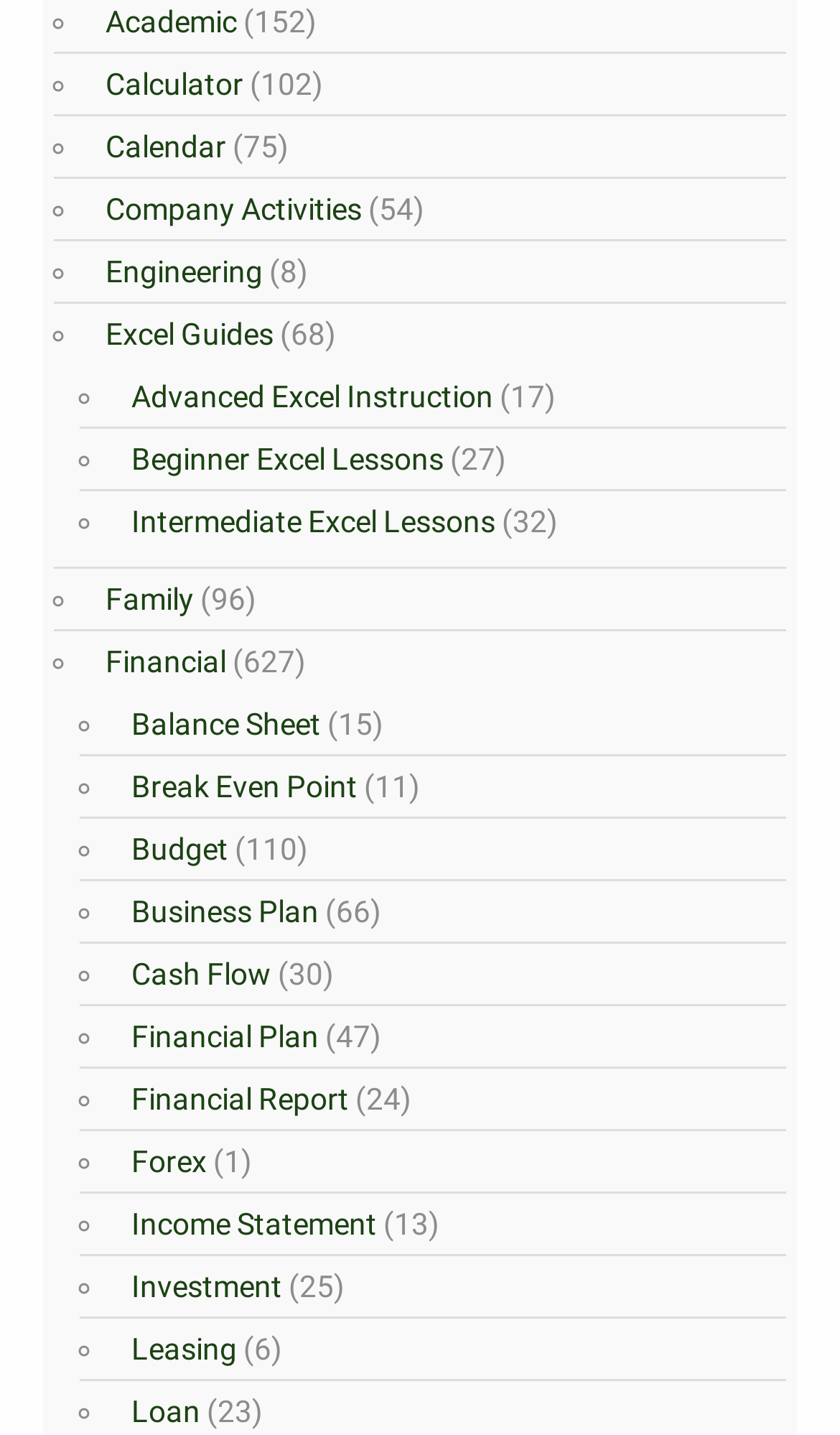What is the last link on the webpage?
Give a one-word or short phrase answer based on the image.

Loan